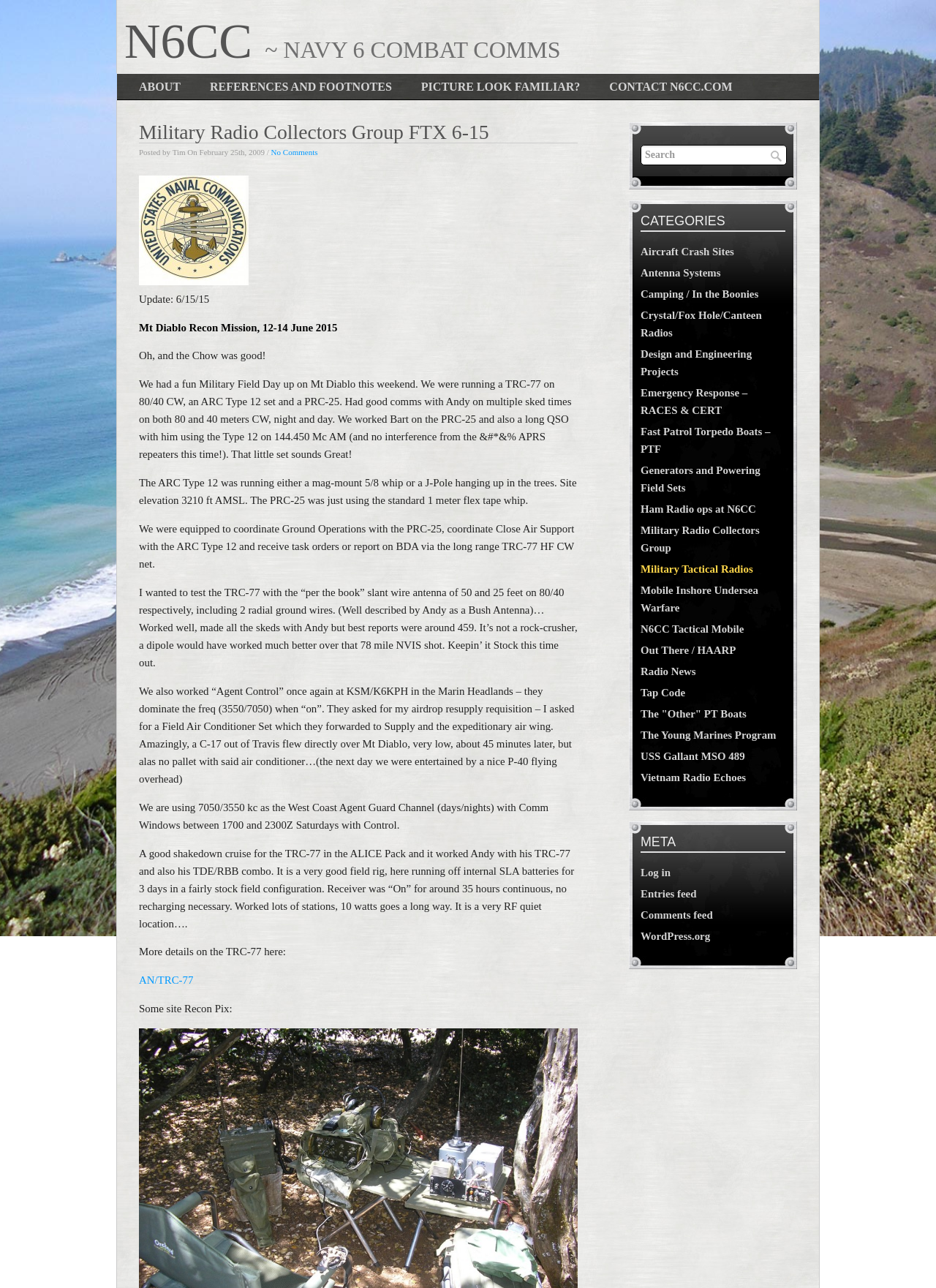Please find the bounding box coordinates of the element that must be clicked to perform the given instruction: "Click on the ABOUT link". The coordinates should be four float numbers from 0 to 1, i.e., [left, top, right, bottom].

[0.133, 0.057, 0.209, 0.077]